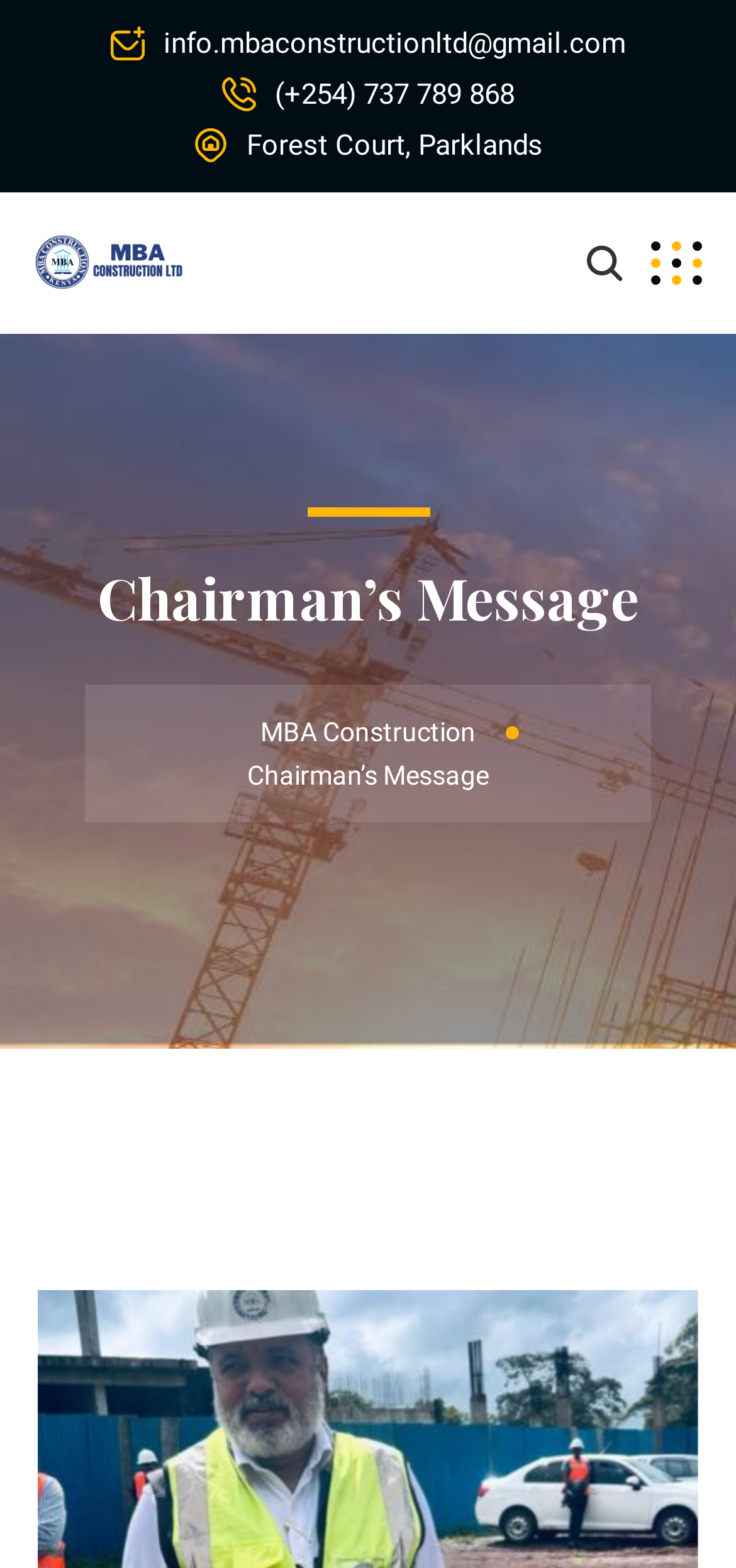Identify the bounding box for the UI element described as: "MBA Construction". Ensure the coordinates are four float numbers between 0 and 1, formatted as [left, top, right, bottom].

[0.328, 0.458, 0.672, 0.477]